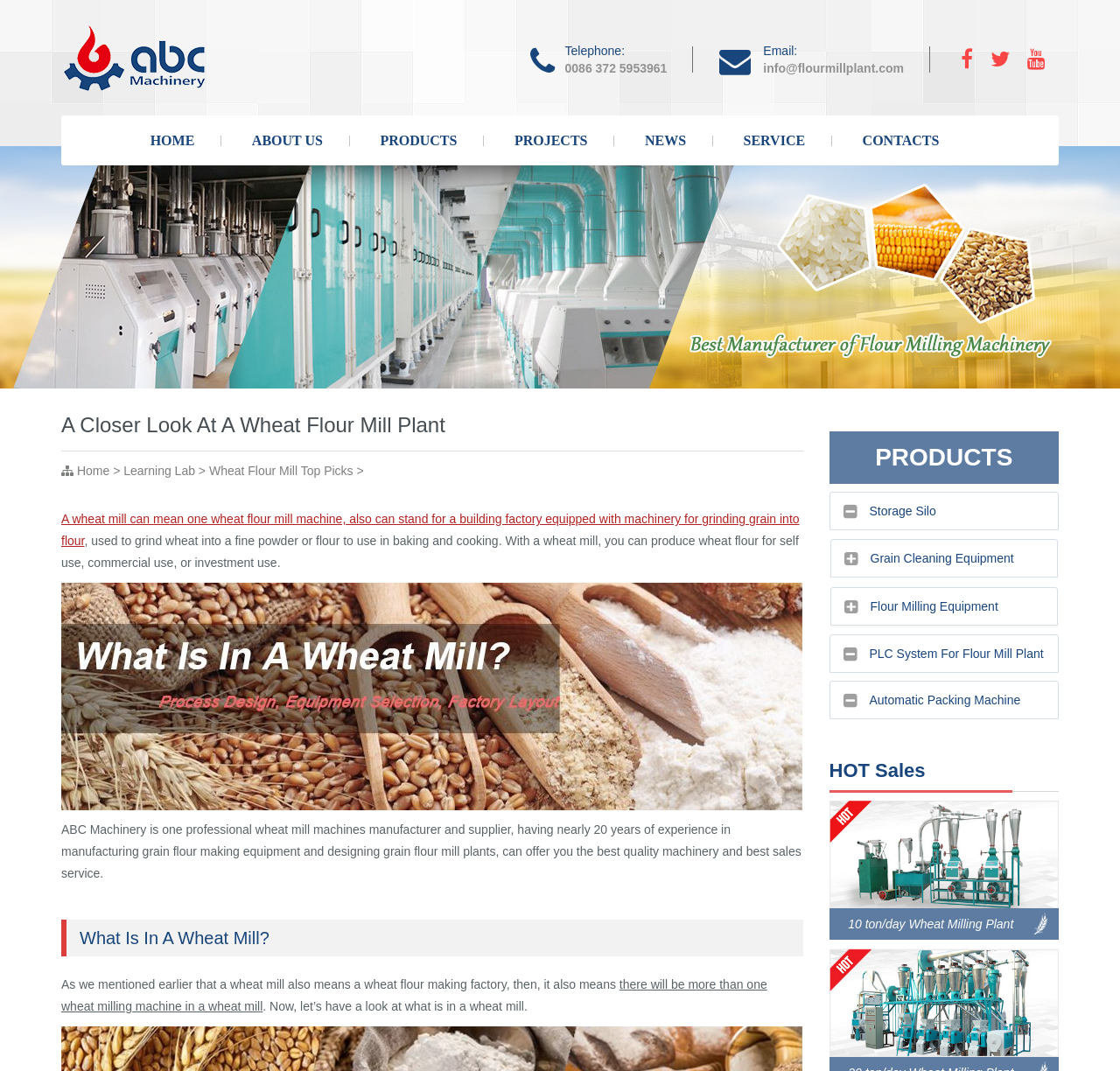Using the image as a reference, answer the following question in as much detail as possible:
What is the name of the company providing sales service?

According to the webpage, ABC Machinery is not only a manufacturer and supplier of wheat mill machines but also provides the best sales service. This information is provided in the static text on the webpage.